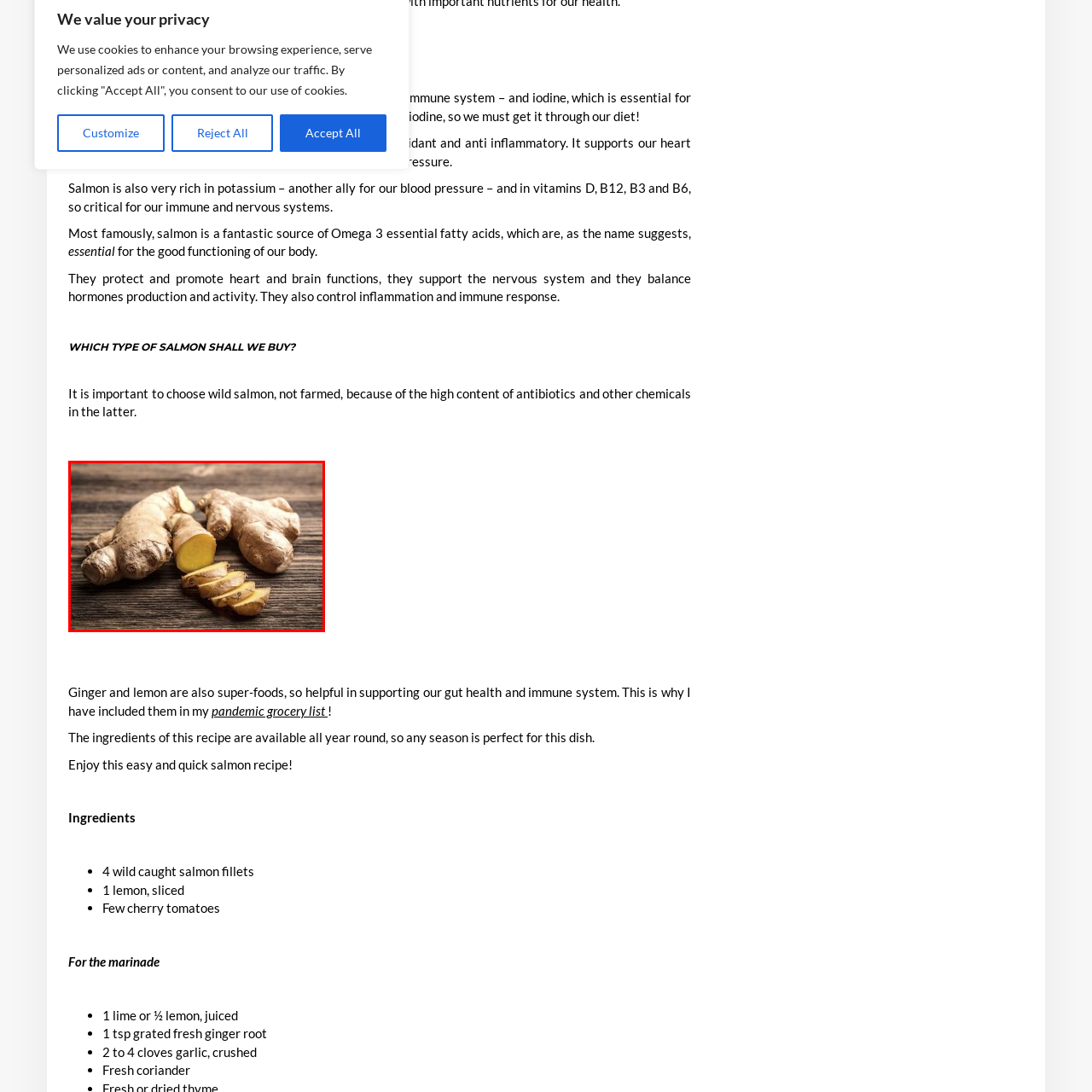Analyze the image encased in the red boundary, What is one of the health benefits of ginger?
 Respond using a single word or phrase.

Supporting gut health